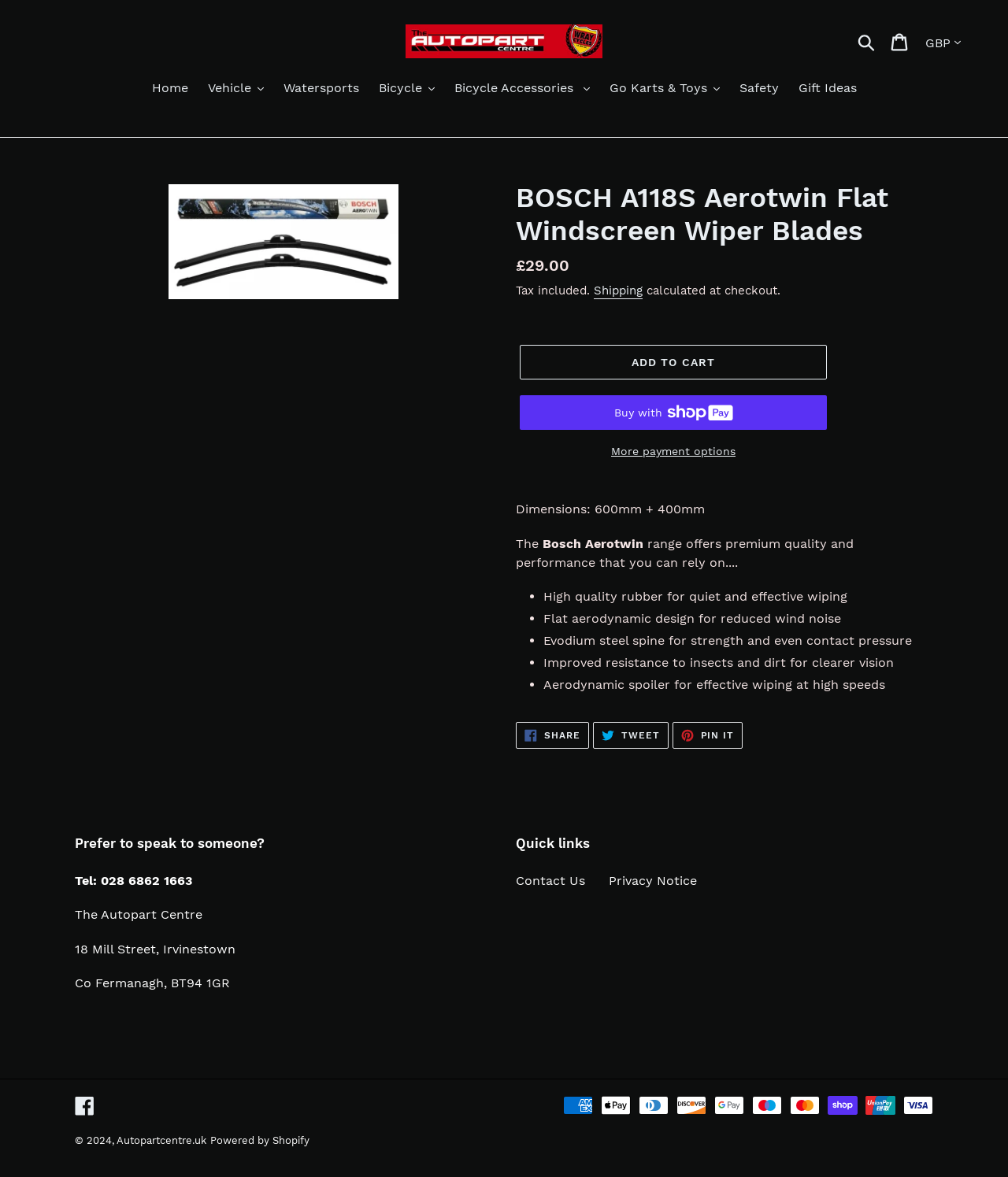Provide a one-word or one-phrase answer to the question:
How can I contact the Autopart Centre?

Tel: 028 6862 1663